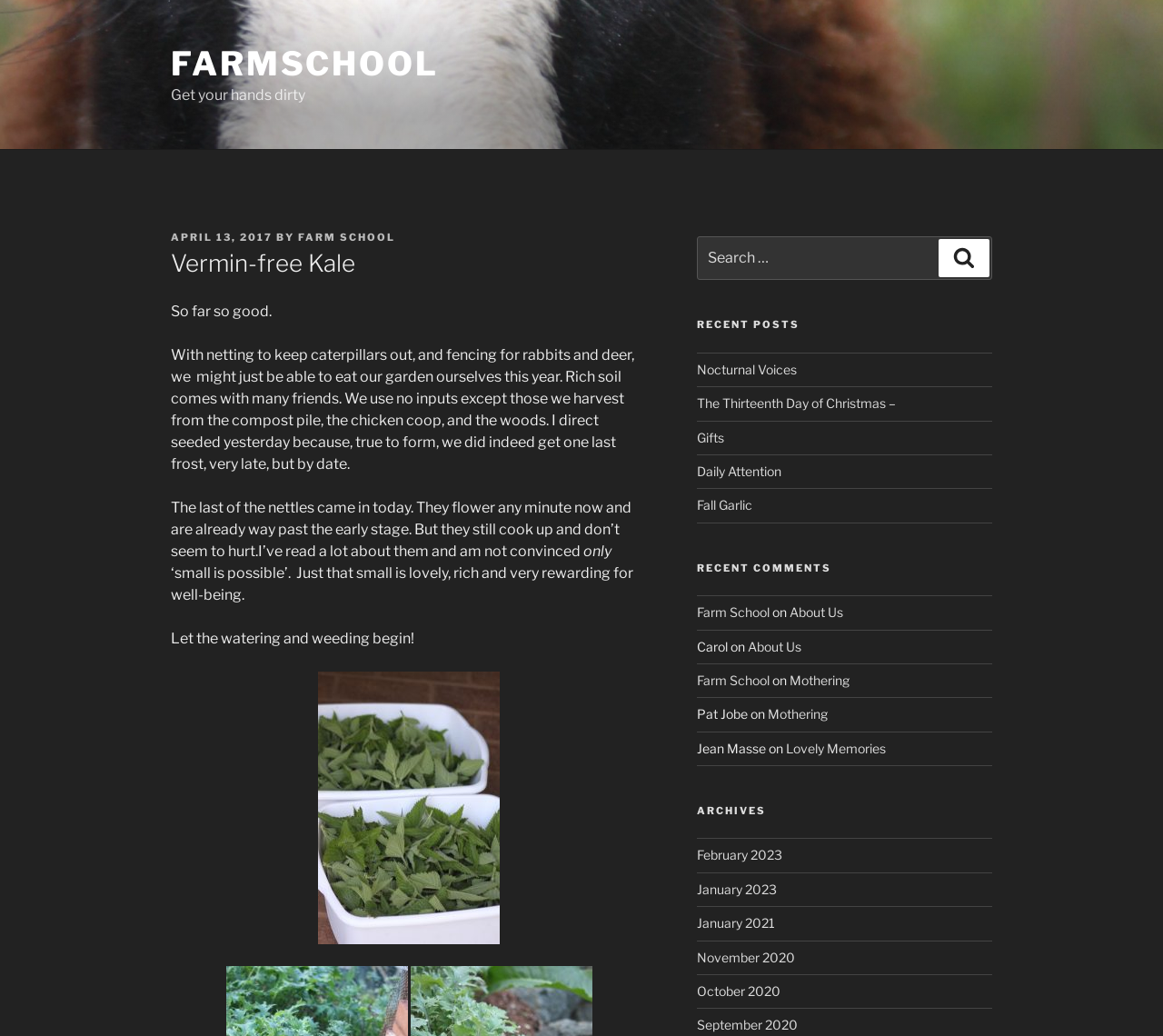What is the author's attitude towards small-scale farming?
Using the information from the image, provide a comprehensive answer to the question.

I inferred this answer by reading the text that says 'Just that small is lovely, rich and very rewarding for well-being.' This suggests that the author has a positive attitude towards small-scale farming, viewing it as a rewarding and fulfilling way of life.